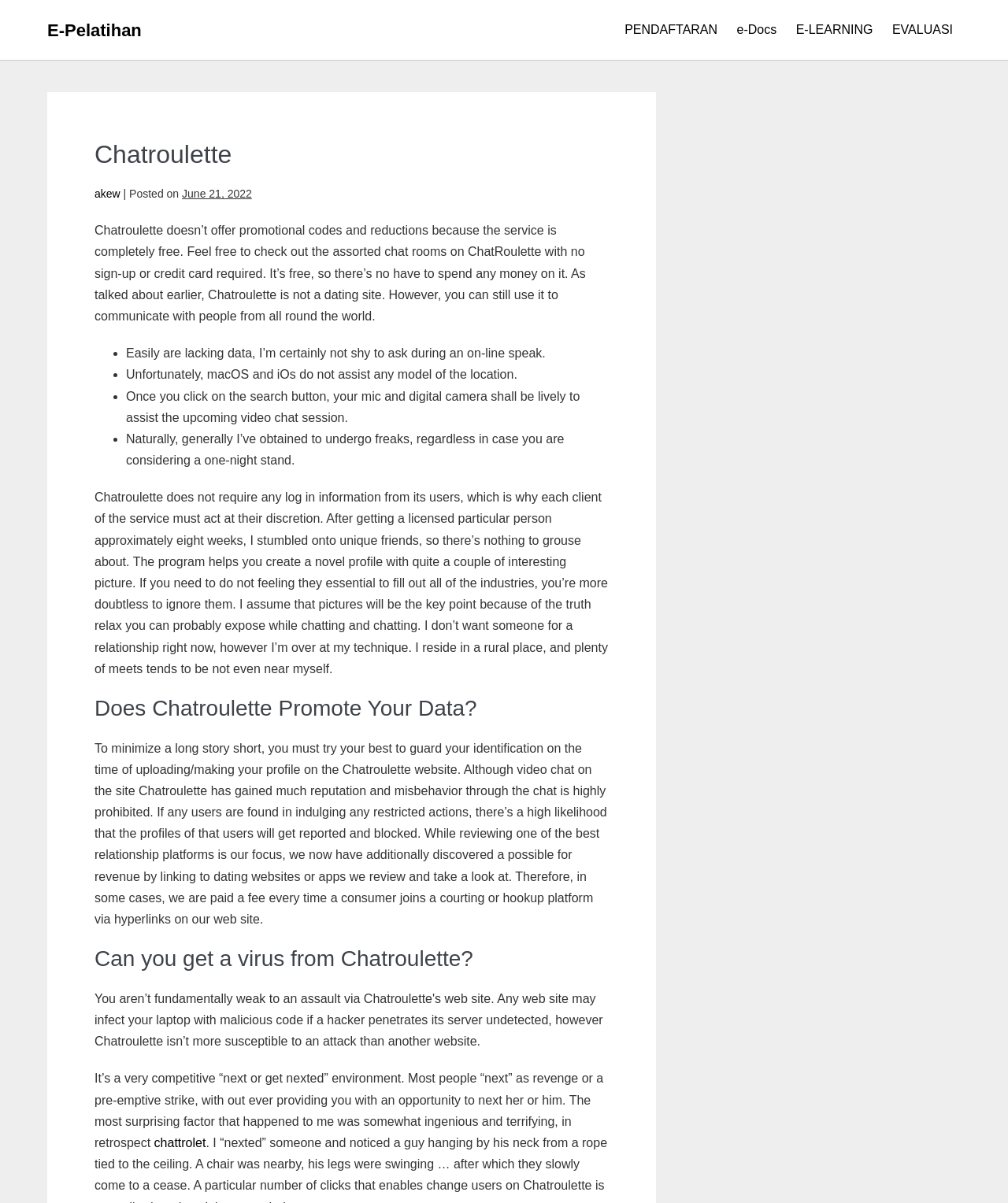What is the purpose of Chatroulette?
Please provide an in-depth and detailed response to the question.

I inferred the purpose of Chatroulette by reading the text 'Feel free to check out the assorted chat rooms on ChatRoulette with no sign-up or credit card required.' This suggests that the website is used for video chatting, and the text later mentions 'video chat session'.